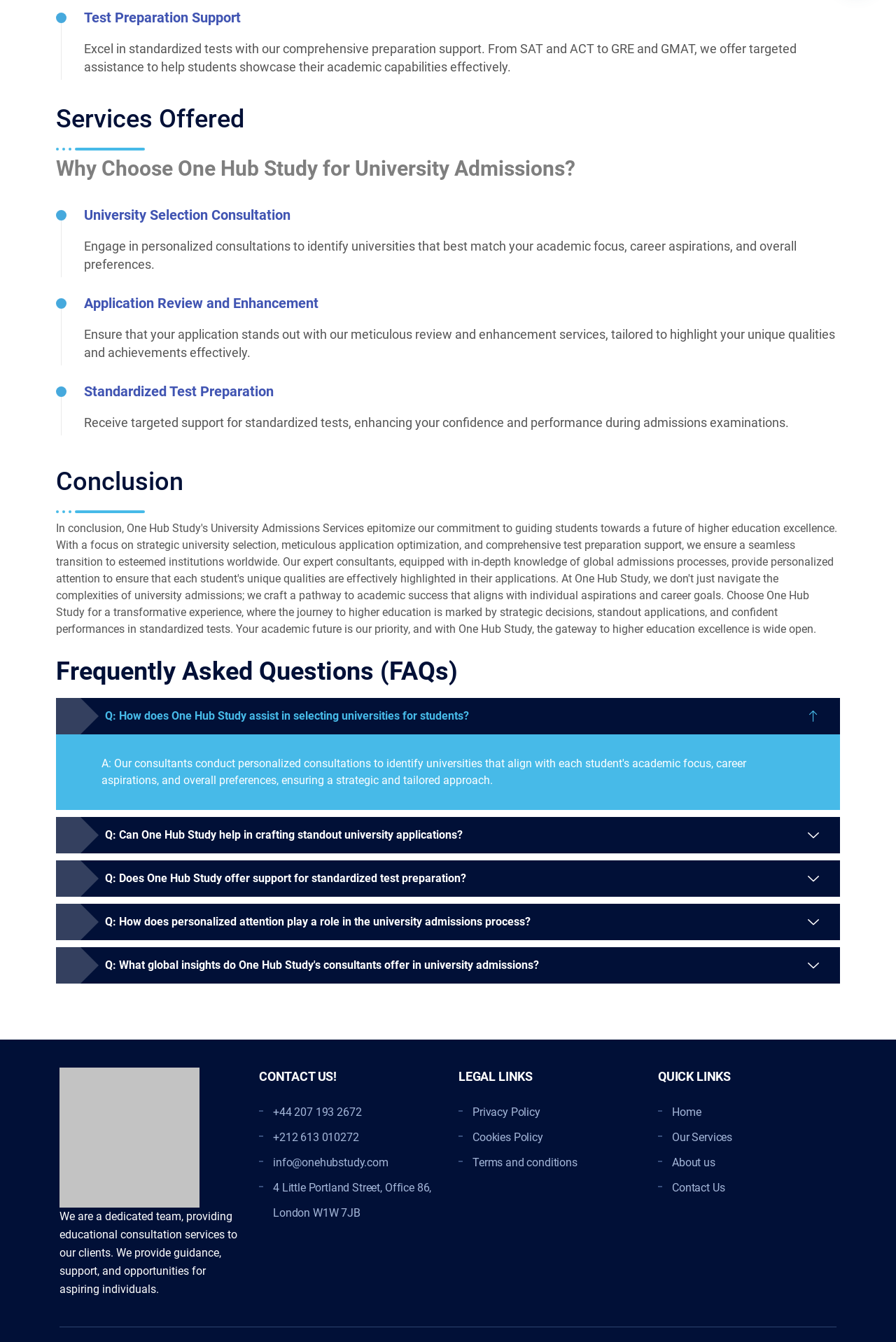Select the bounding box coordinates of the element I need to click to carry out the following instruction: "Visit the 'About us' page".

[0.75, 0.861, 0.798, 0.871]